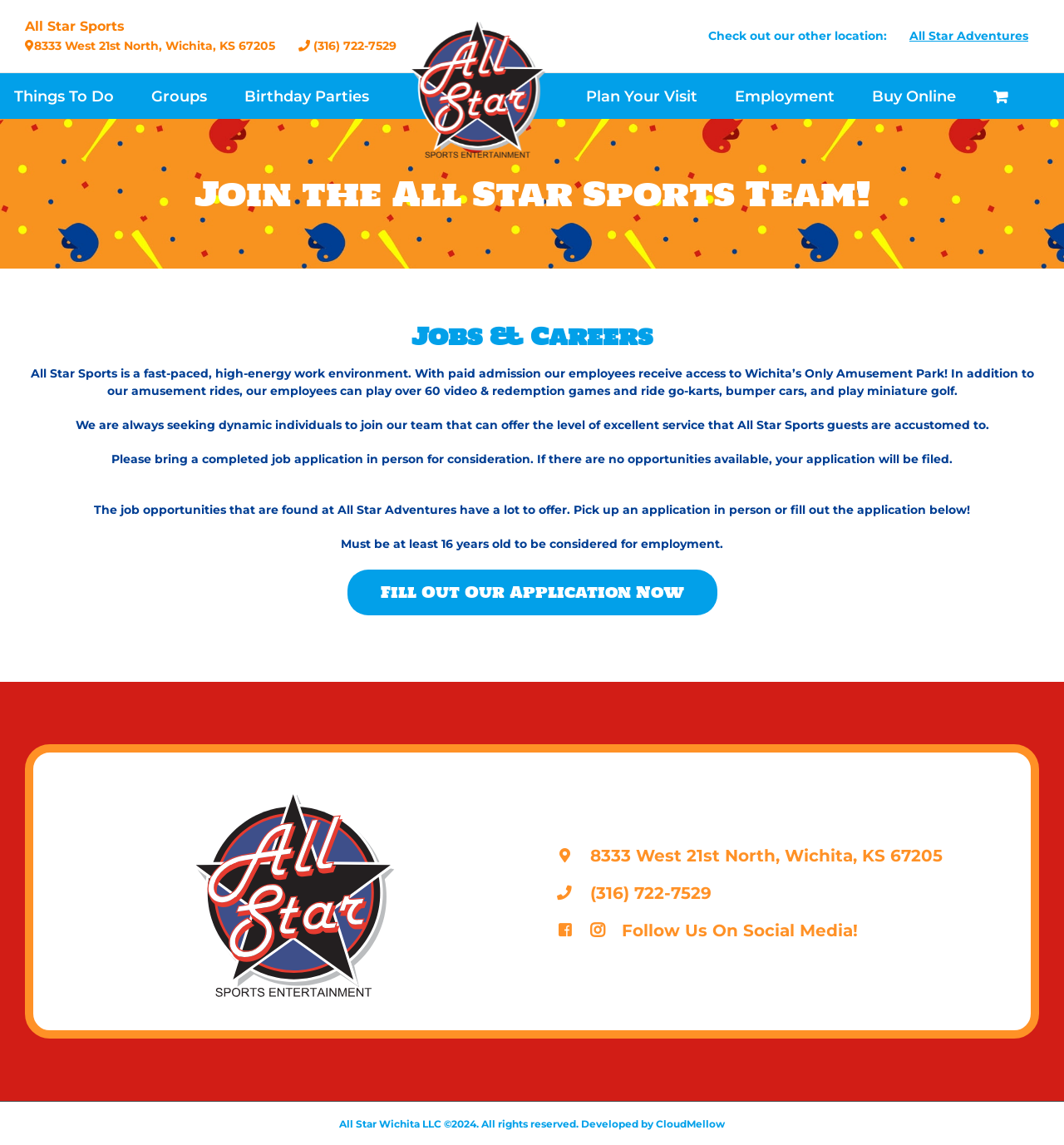Identify the bounding box coordinates of the clickable region to carry out the given instruction: "Fill out the job application".

[0.326, 0.497, 0.674, 0.537]